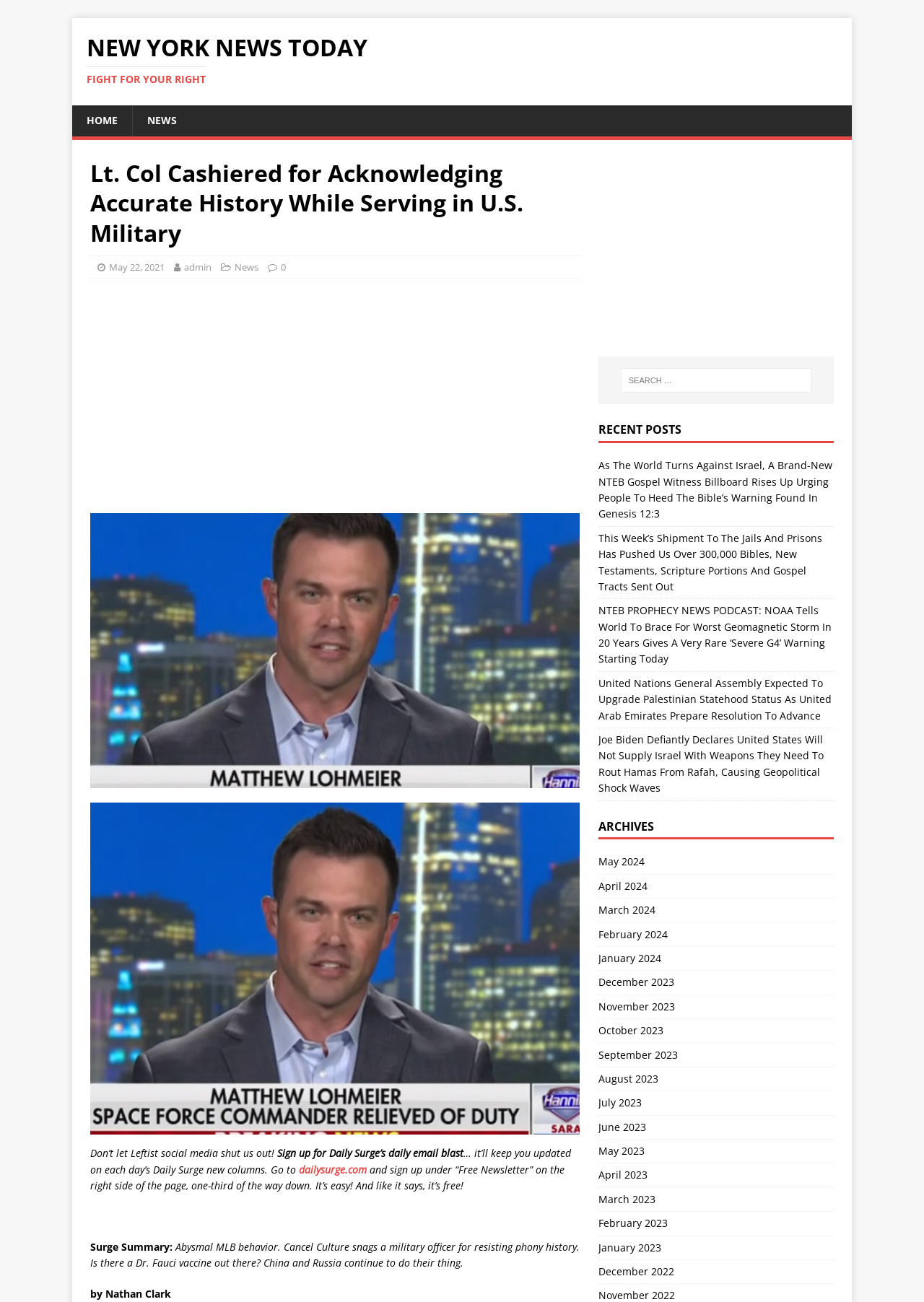Look at the image and write a detailed answer to the question: 
How can I sign up for Daily Surge's daily email blast?

The instructions to sign up for Daily Surge's daily email blast can be found in the text 'Sign up for Daily Surge’s daily email blast ... it’ll keep you updated on each day’s Daily Surge new columns. Go to dailysurge.com and sign up under “Free Newsletter” on the right side of the page, one-third of the way down.'